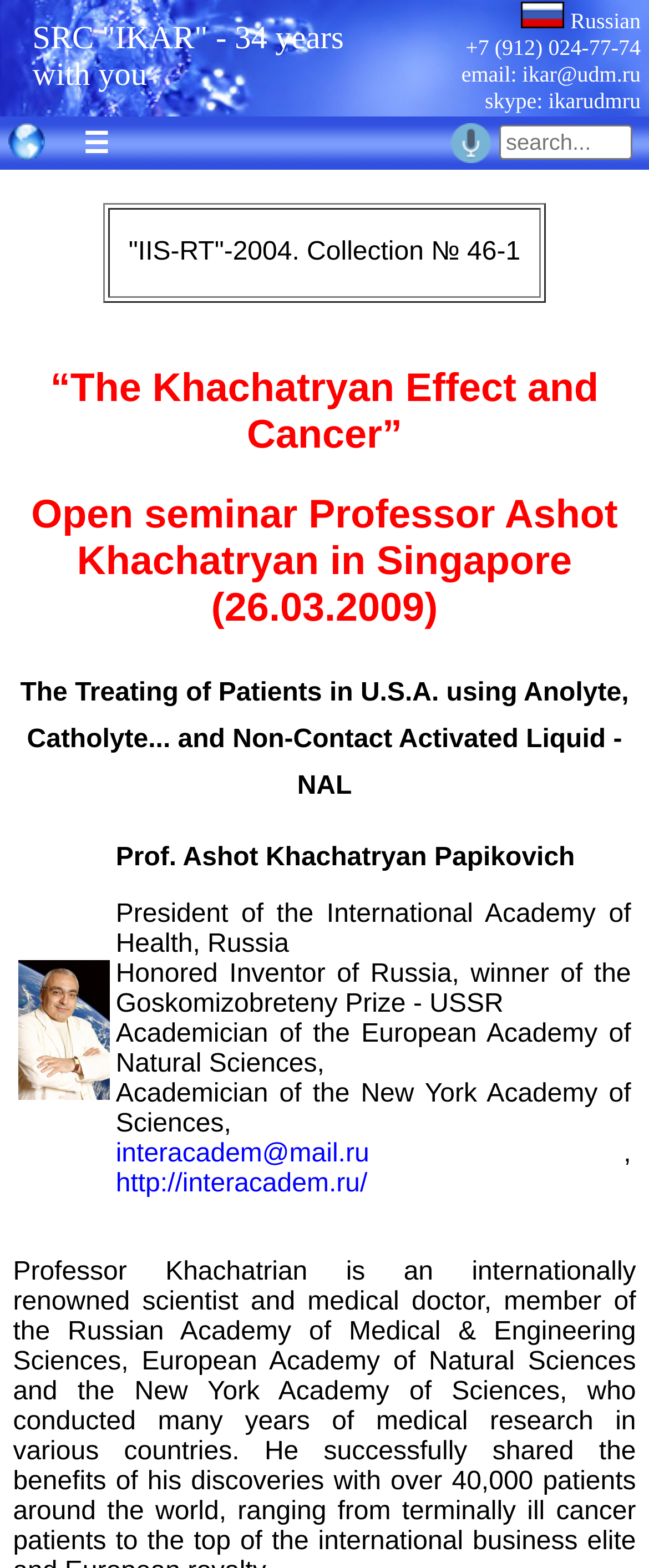Please answer the following question using a single word or phrase: What is the name of the professor in the open seminar?

Ashot Khachatryan